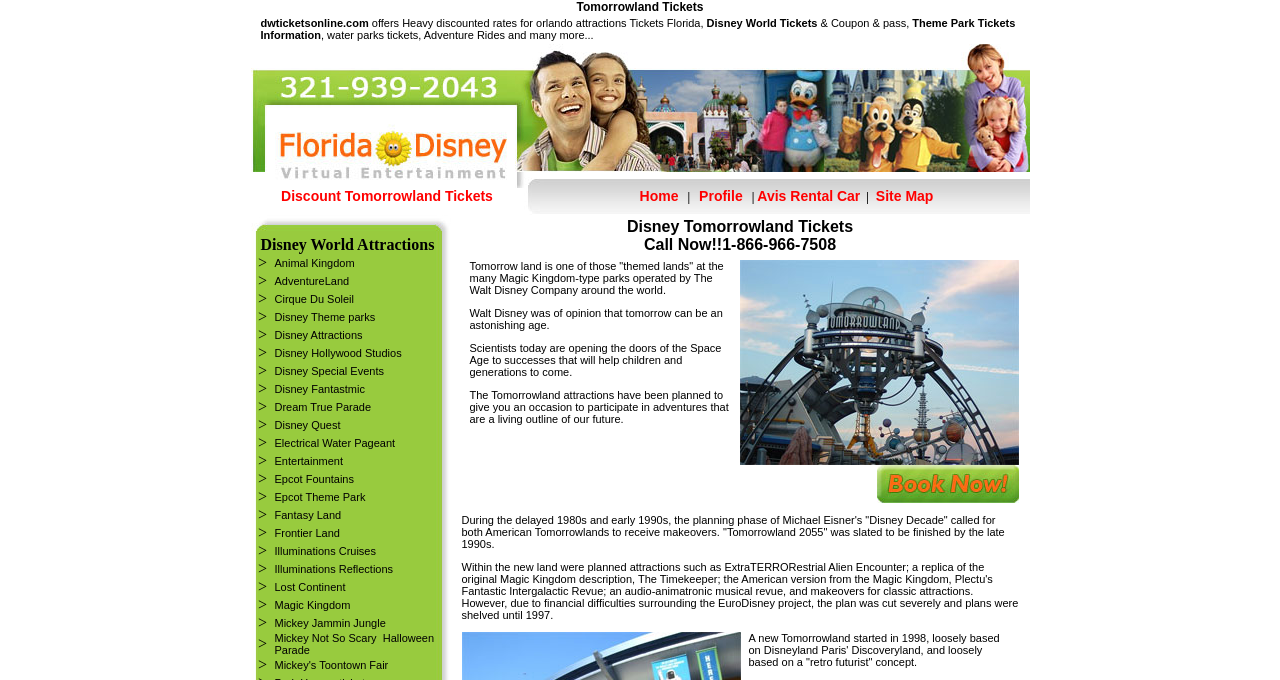Answer briefly with one word or phrase:
What is the purpose of the webpage?

To provide information and sell tickets